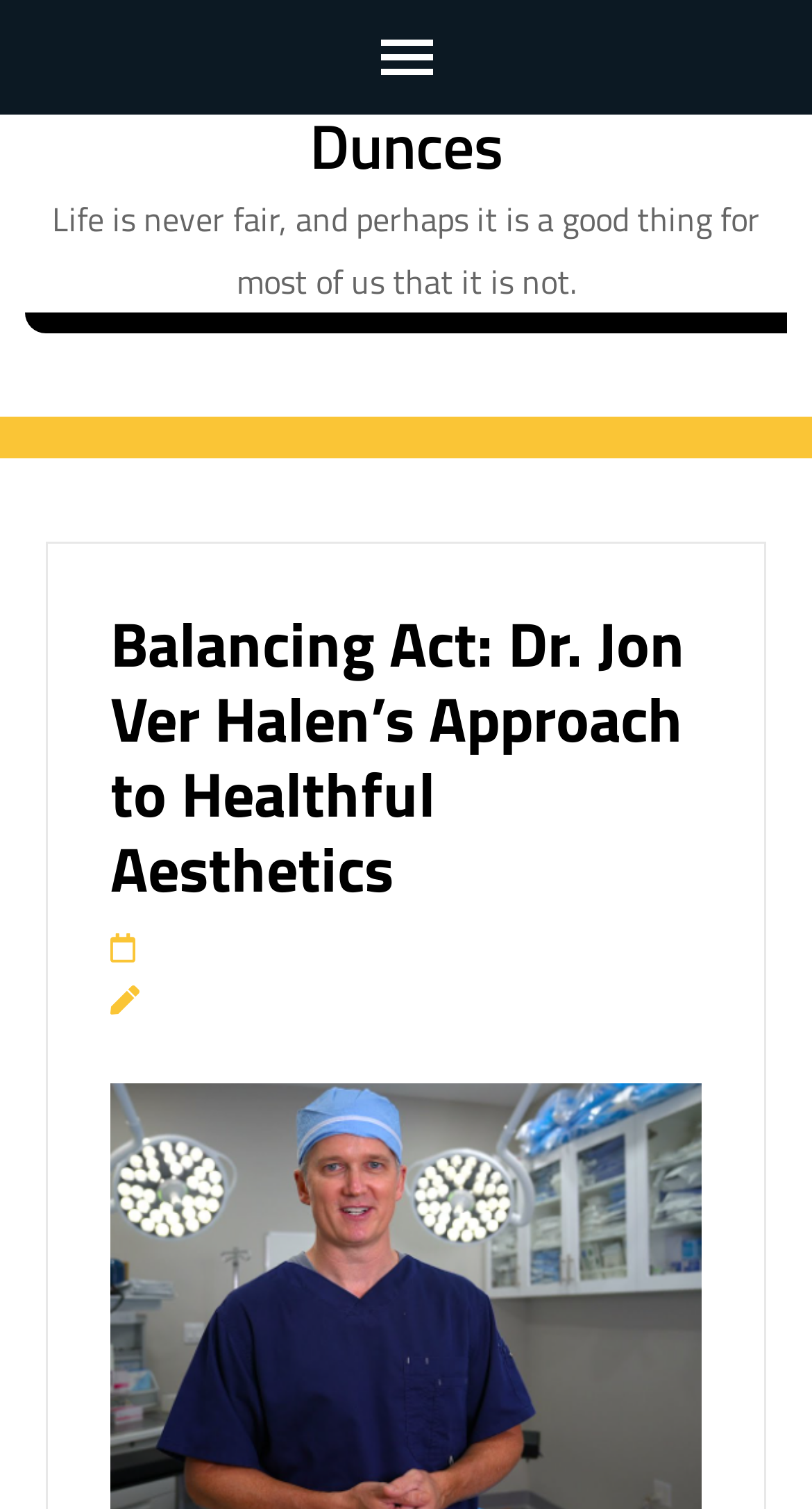What is the name of the doctor mentioned on the webpage?
Please use the image to deliver a detailed and complete answer.

I found the doctor's name by looking at the heading element with the text 'Balancing Act: Dr. Jon Ver Halen’s Approach to Healthful Aesthetics' which is located in the main header section of the webpage.